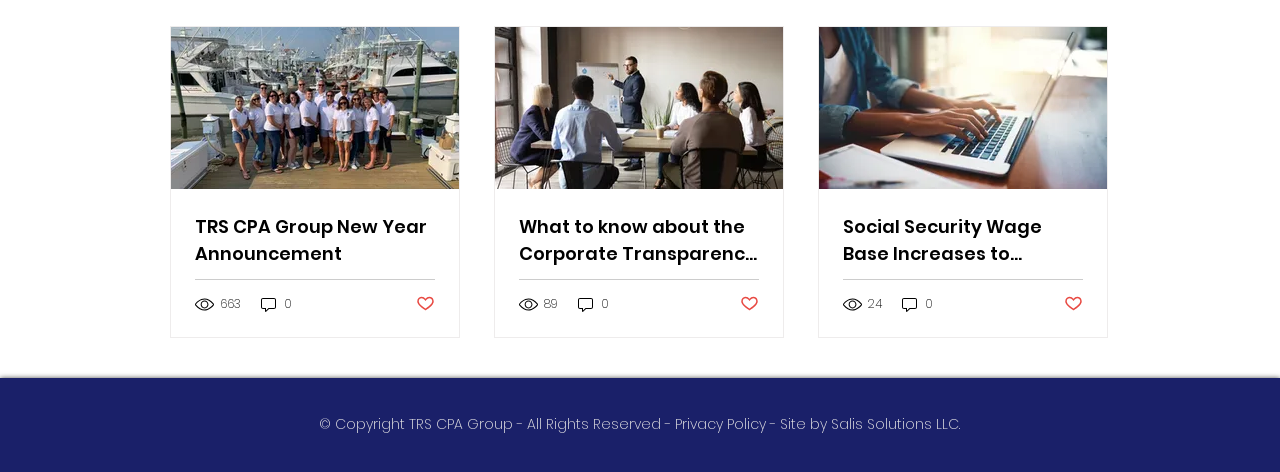Respond to the following question with a brief word or phrase:
How many views does the second article have?

89